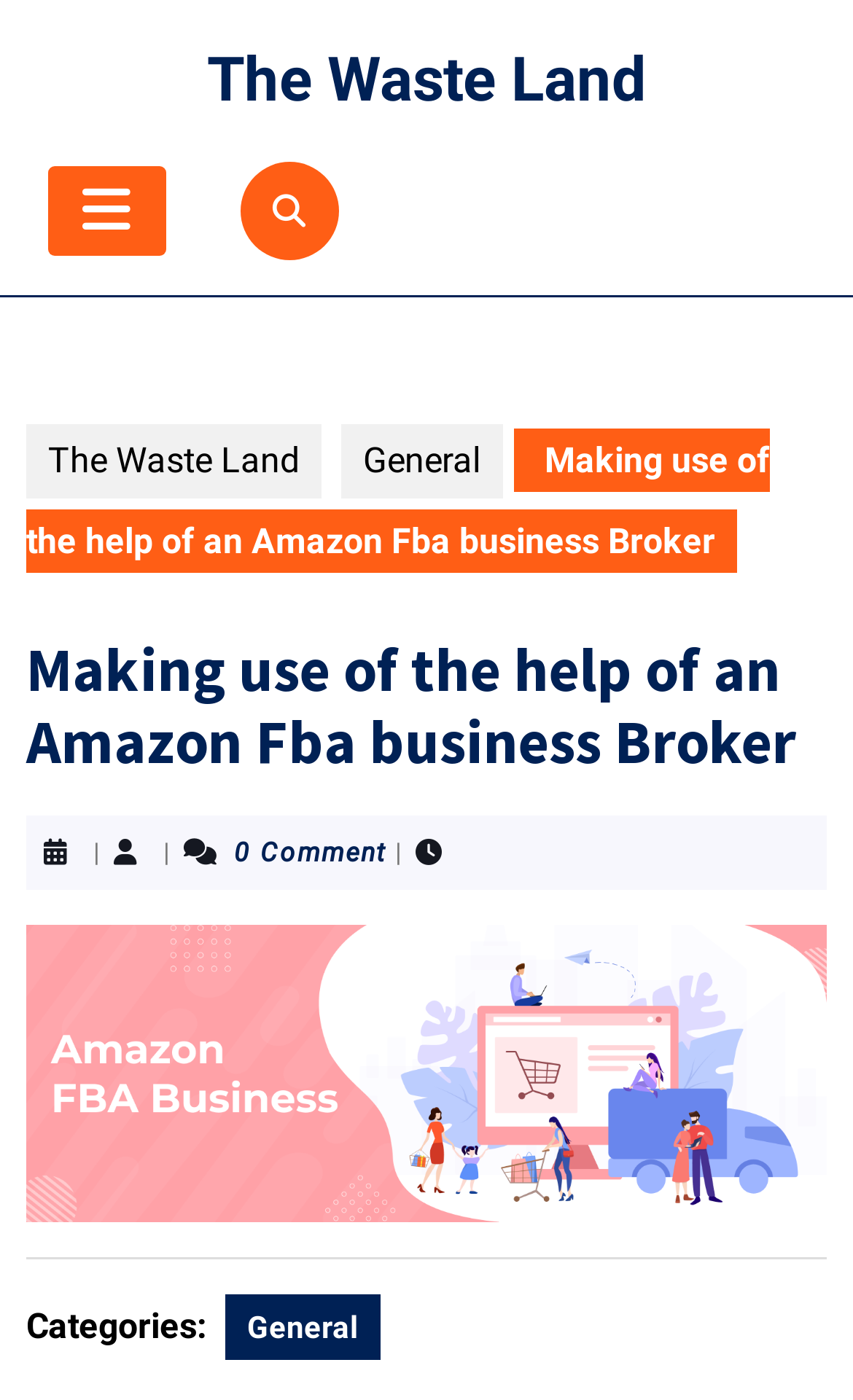Using the given description, provide the bounding box coordinates formatted as (top-left x, top-left y, bottom-right x, bottom-right y), with all values being floating point numbers between 0 and 1. Description: Open Button

[0.056, 0.119, 0.194, 0.183]